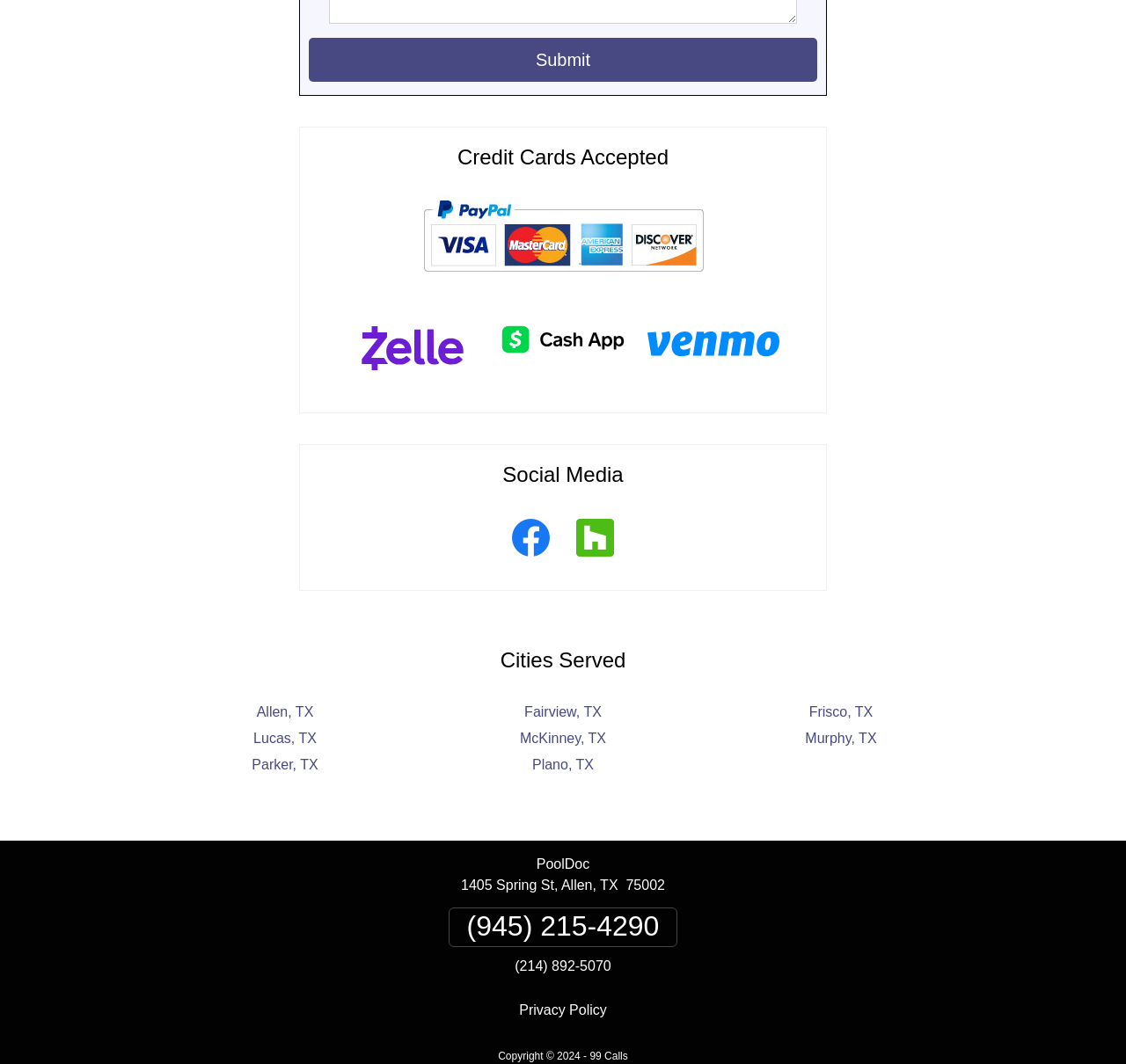Identify the bounding box coordinates of the region that should be clicked to execute the following instruction: "Read the Privacy Policy".

[0.461, 0.942, 0.539, 0.956]